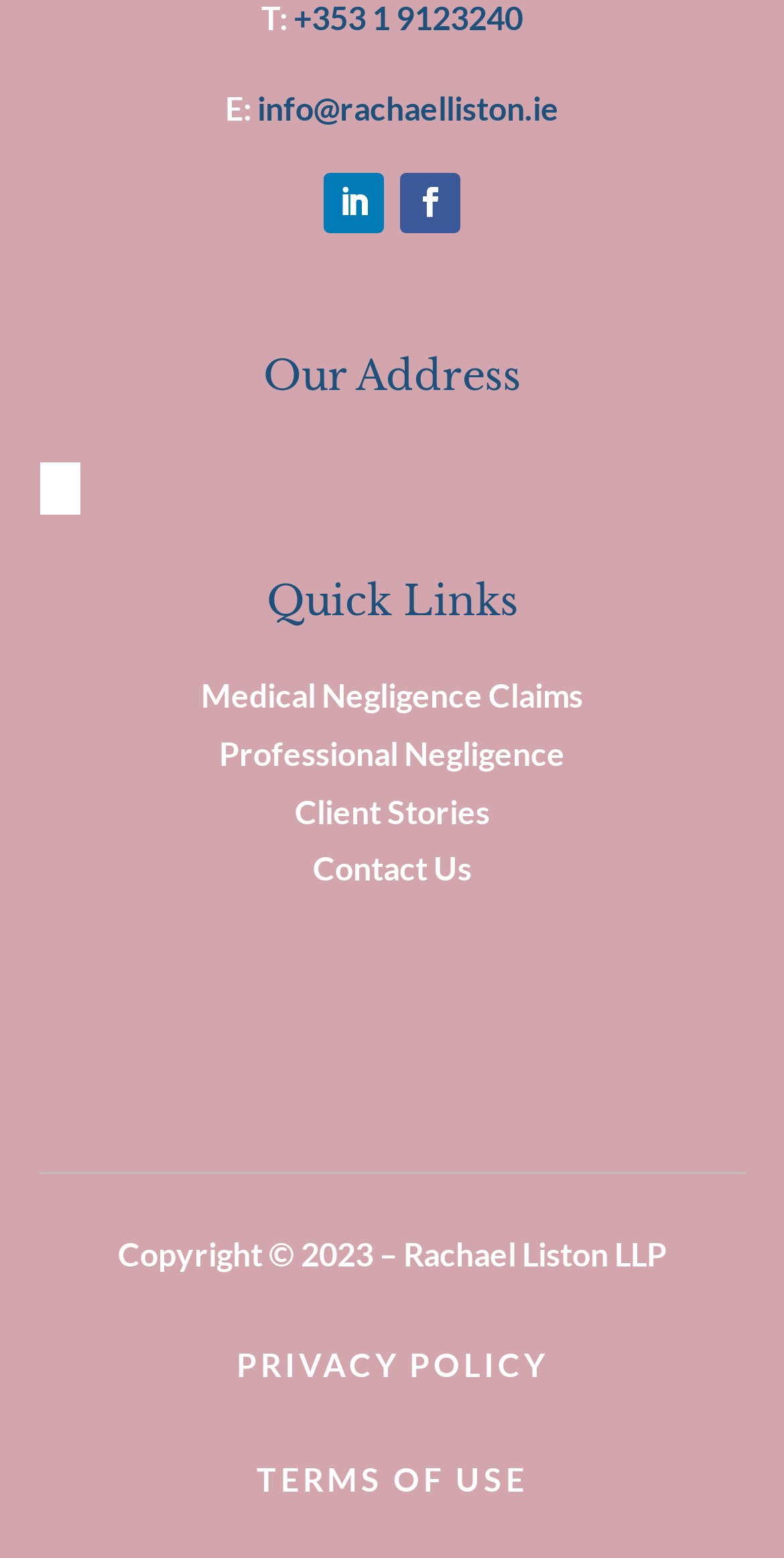Please identify the bounding box coordinates of the element I should click to complete this instruction: 'View the 'My top 5 restaurants in Regensburg….' article'. The coordinates should be given as four float numbers between 0 and 1, like this: [left, top, right, bottom].

None